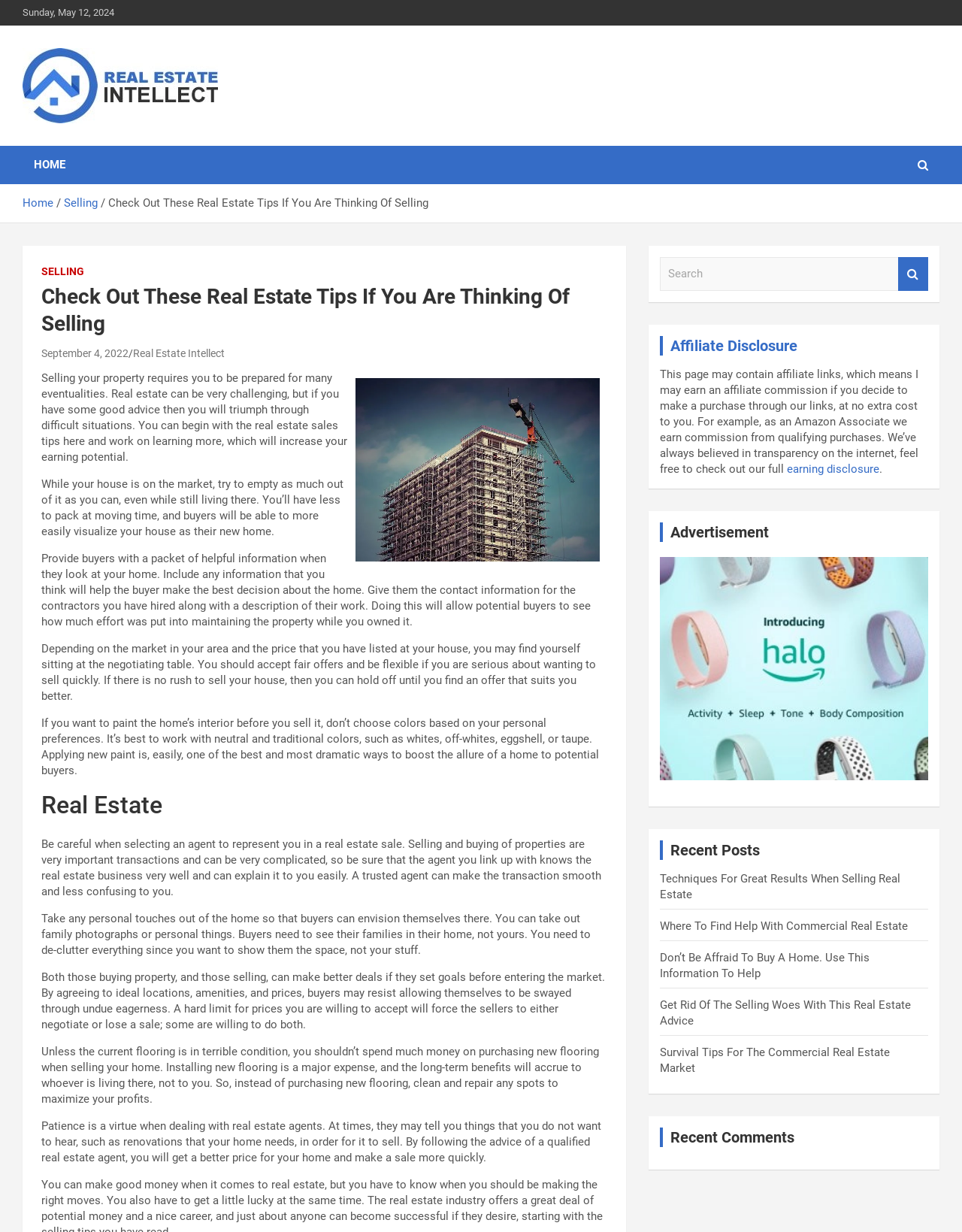Respond to the question below with a single word or phrase: Why should sellers use neutral colors when painting?

To appeal to buyers